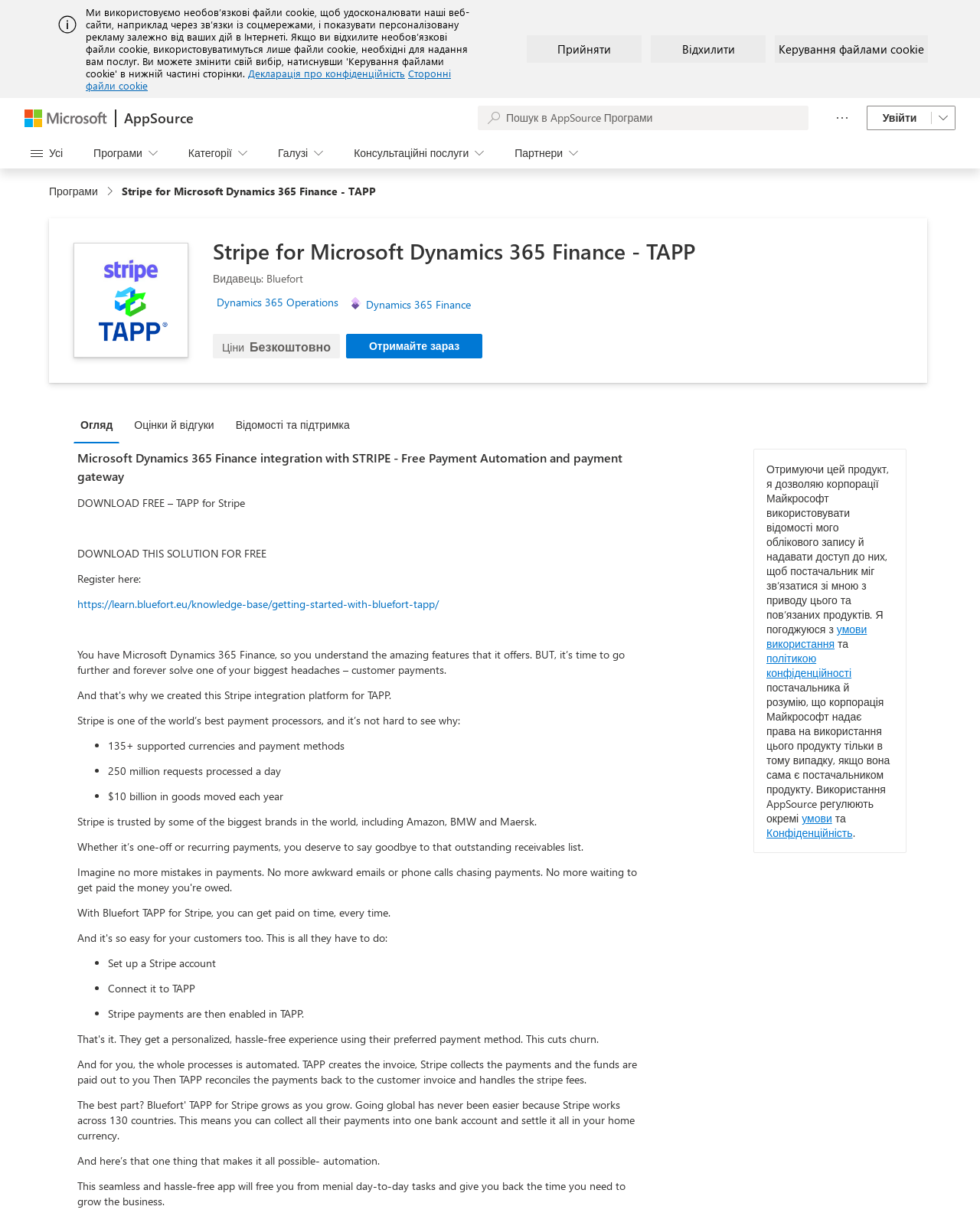How many currencies are supported by Stripe?
Please provide a detailed and thorough answer to the question.

The number of currencies supported by Stripe can be found in the list of features mentioned on the webpage, which includes '135+ supported currencies and payment methods'. This suggests that Stripe supports a large number of currencies, making it a versatile payment processor.